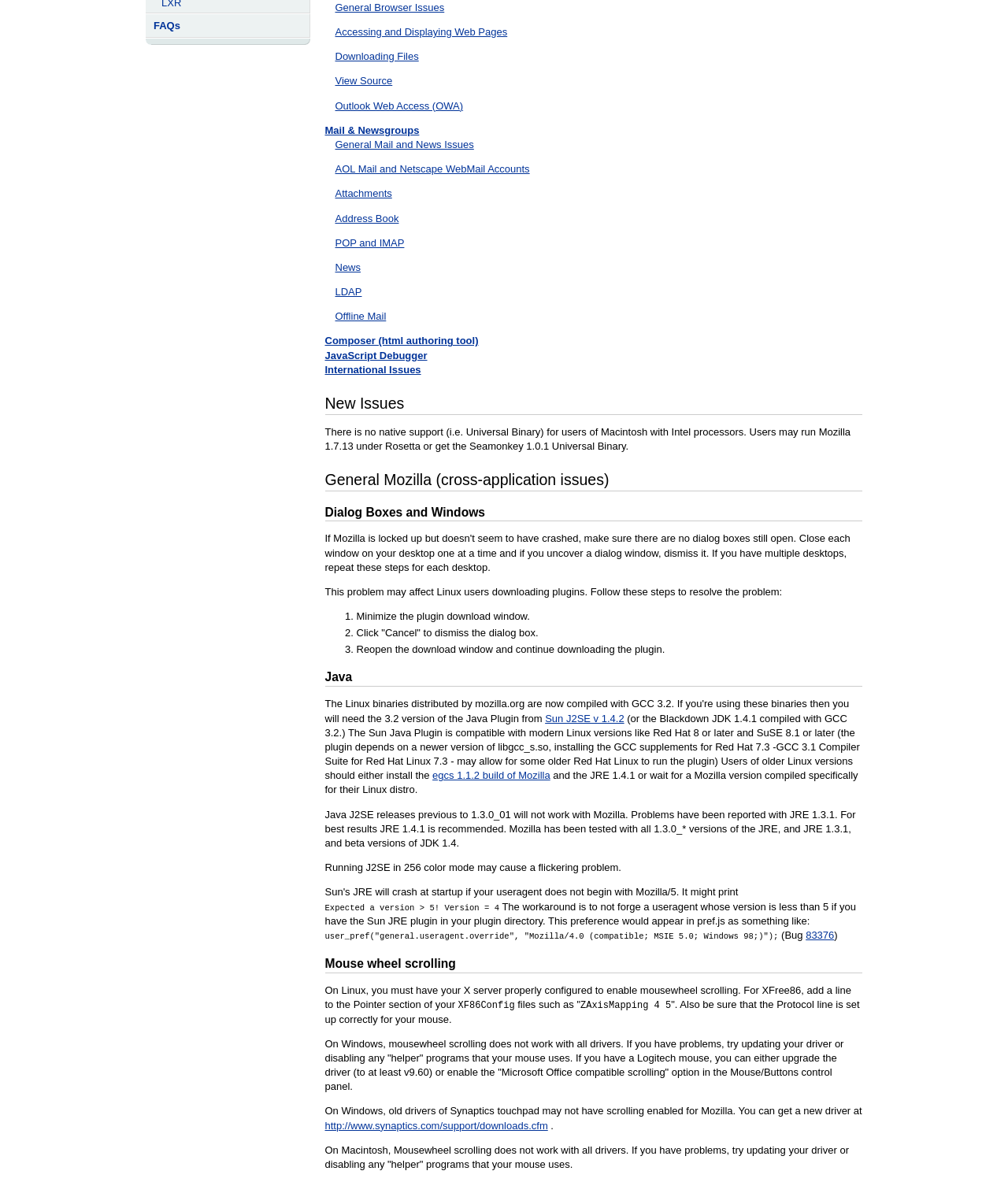Locate the bounding box of the UI element defined by this description: "New Issues". The coordinates should be given as four float numbers between 0 and 1, formatted as [left, top, right, bottom].

[0.322, 0.333, 0.401, 0.348]